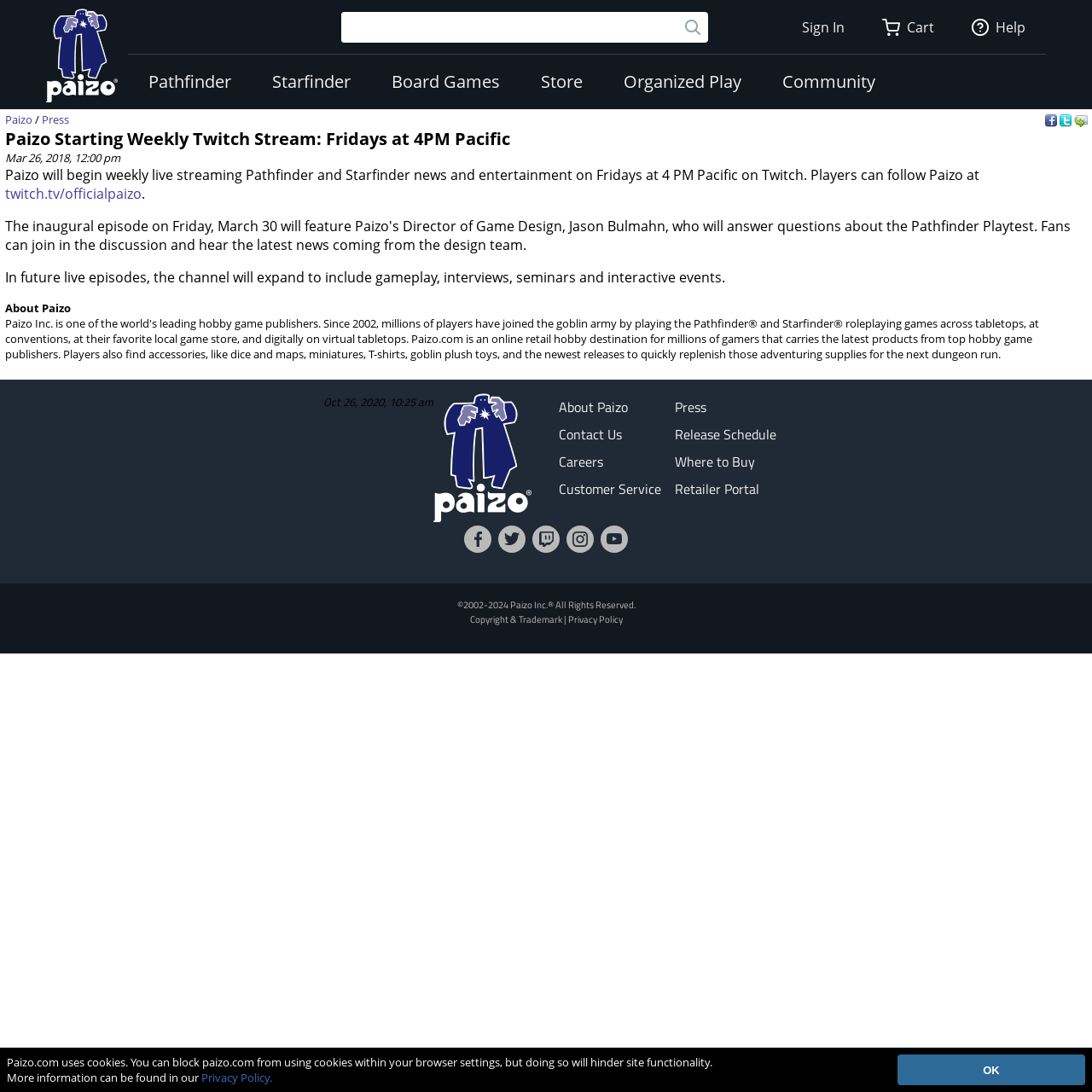What is the name of the game design director?
Provide a detailed and extensive answer to the question.

The webpage mentions that Jason Bulmahn, the Director of Game Design, will be answering questions about the Pathfinder Playtest on the inaugural Twitch stream episode.